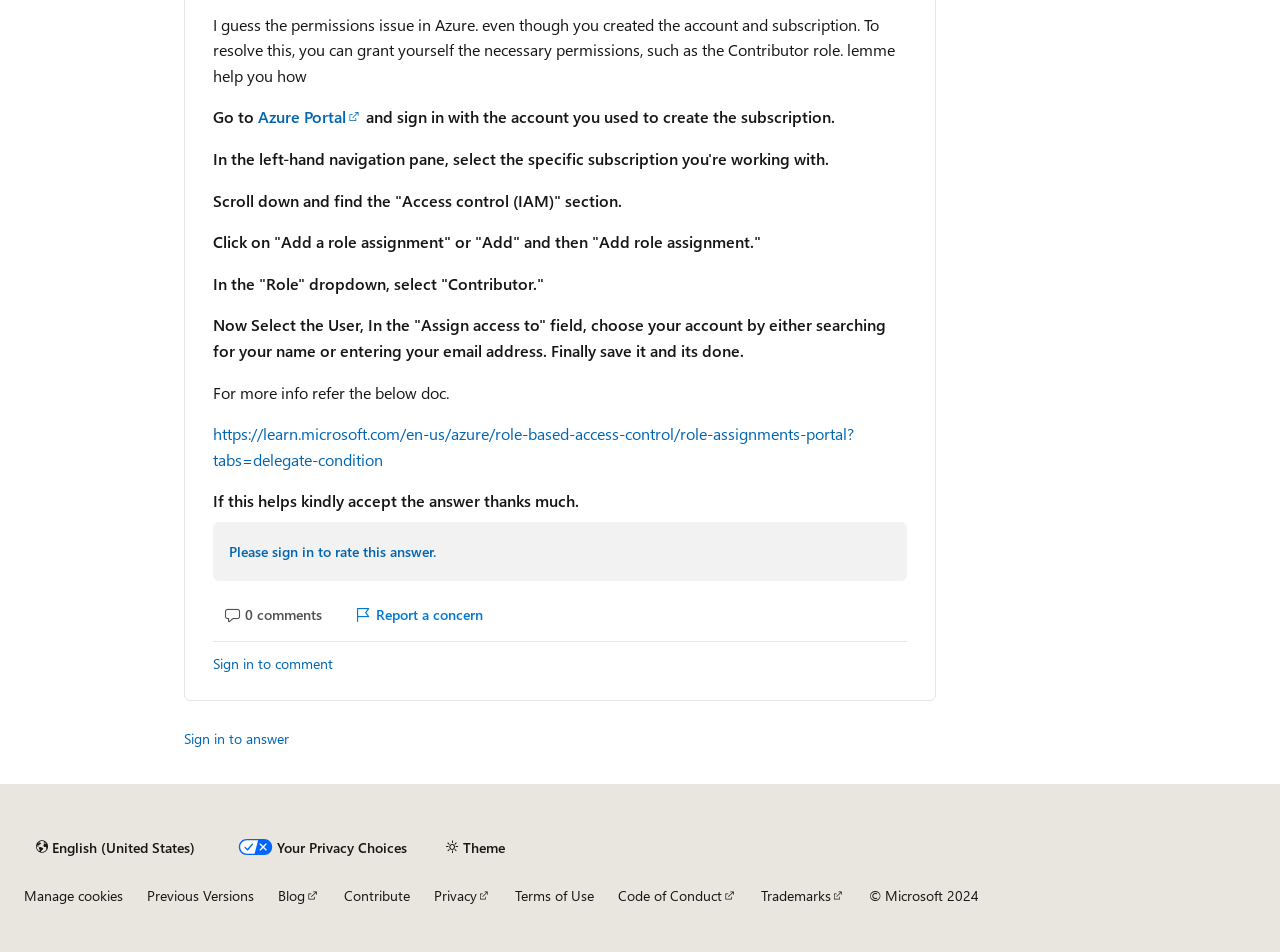What is the copyright year displayed at the bottom of the webpage?
Respond with a short answer, either a single word or a phrase, based on the image.

2024